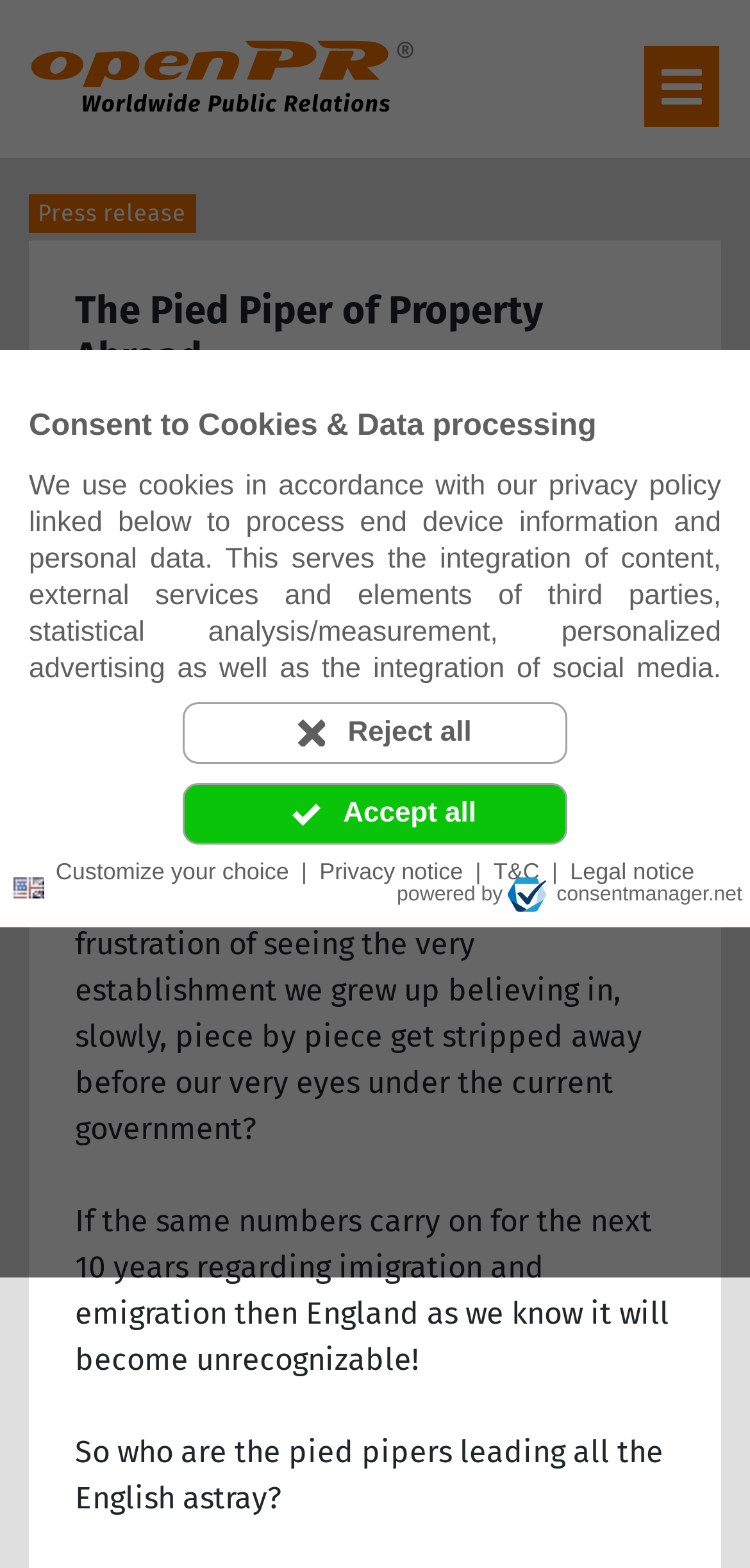Provide the bounding box coordinates of the area you need to click to execute the following instruction: "Click the 'Reject all' button".

[0.244, 0.448, 0.756, 0.487]